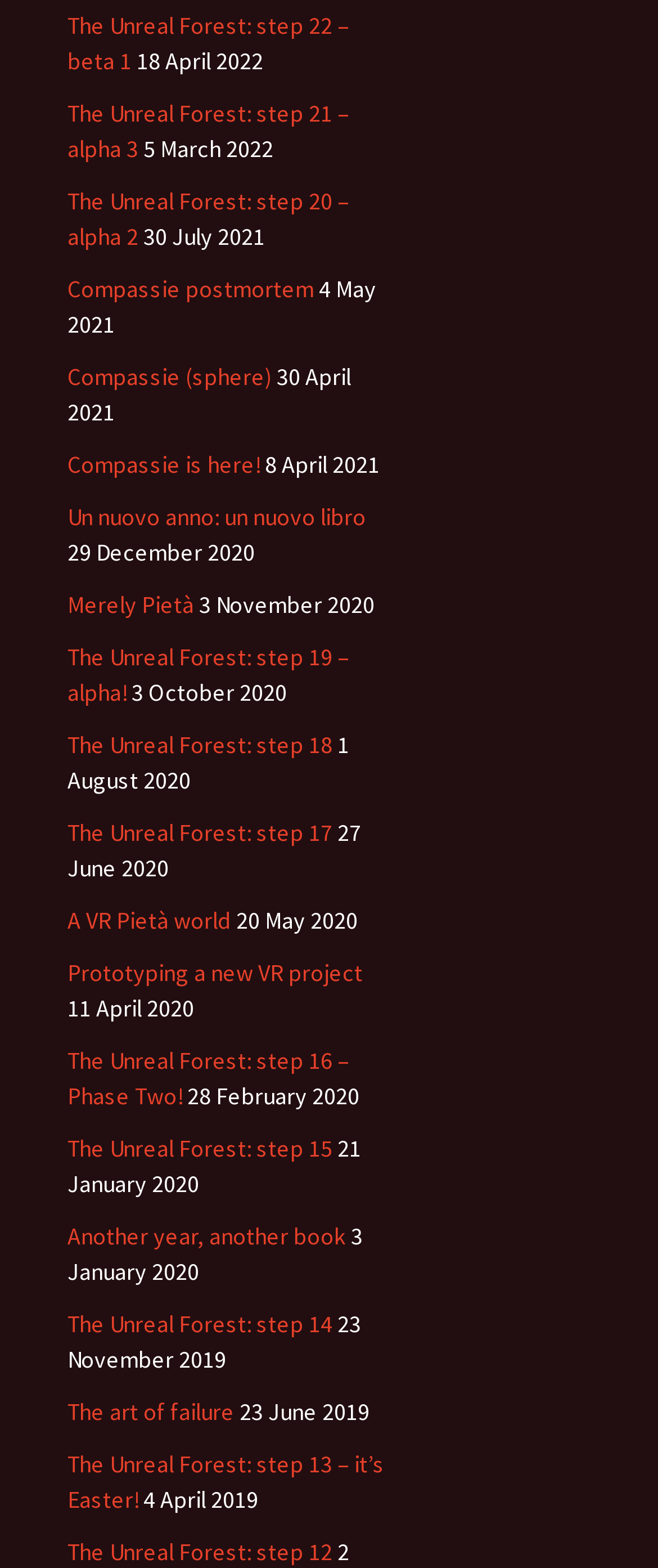Given the element description "Compassie postmortem" in the screenshot, predict the bounding box coordinates of that UI element.

[0.103, 0.174, 0.477, 0.194]